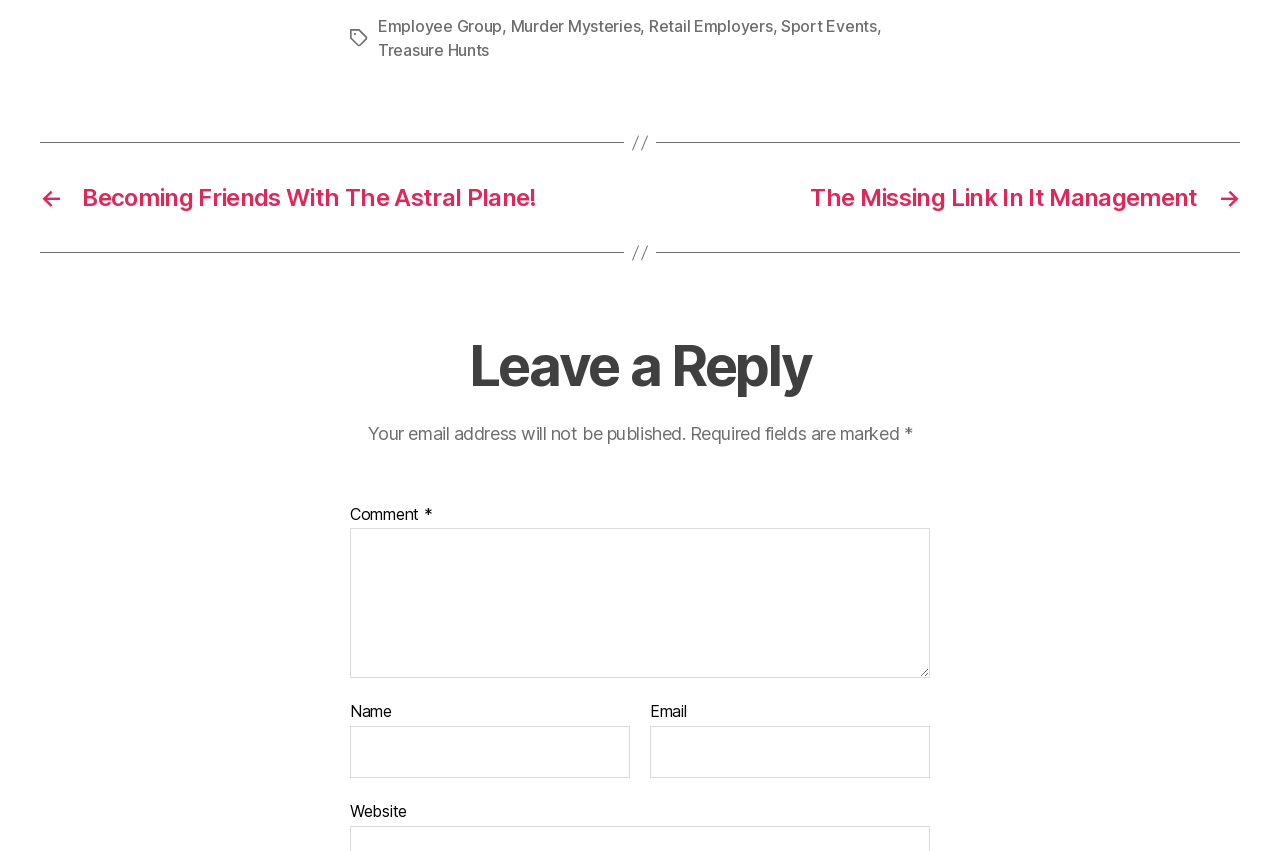Refer to the screenshot and give an in-depth answer to this question: How many links are there in the 'Post' navigation?

There are two links in the 'Post' navigation, namely 'Becoming Friends With The Astral Plane!' and 'The Missing Link In It Management', located at [0.031, 0.219, 0.484, 0.253] and [0.516, 0.219, 0.969, 0.253] respectively.